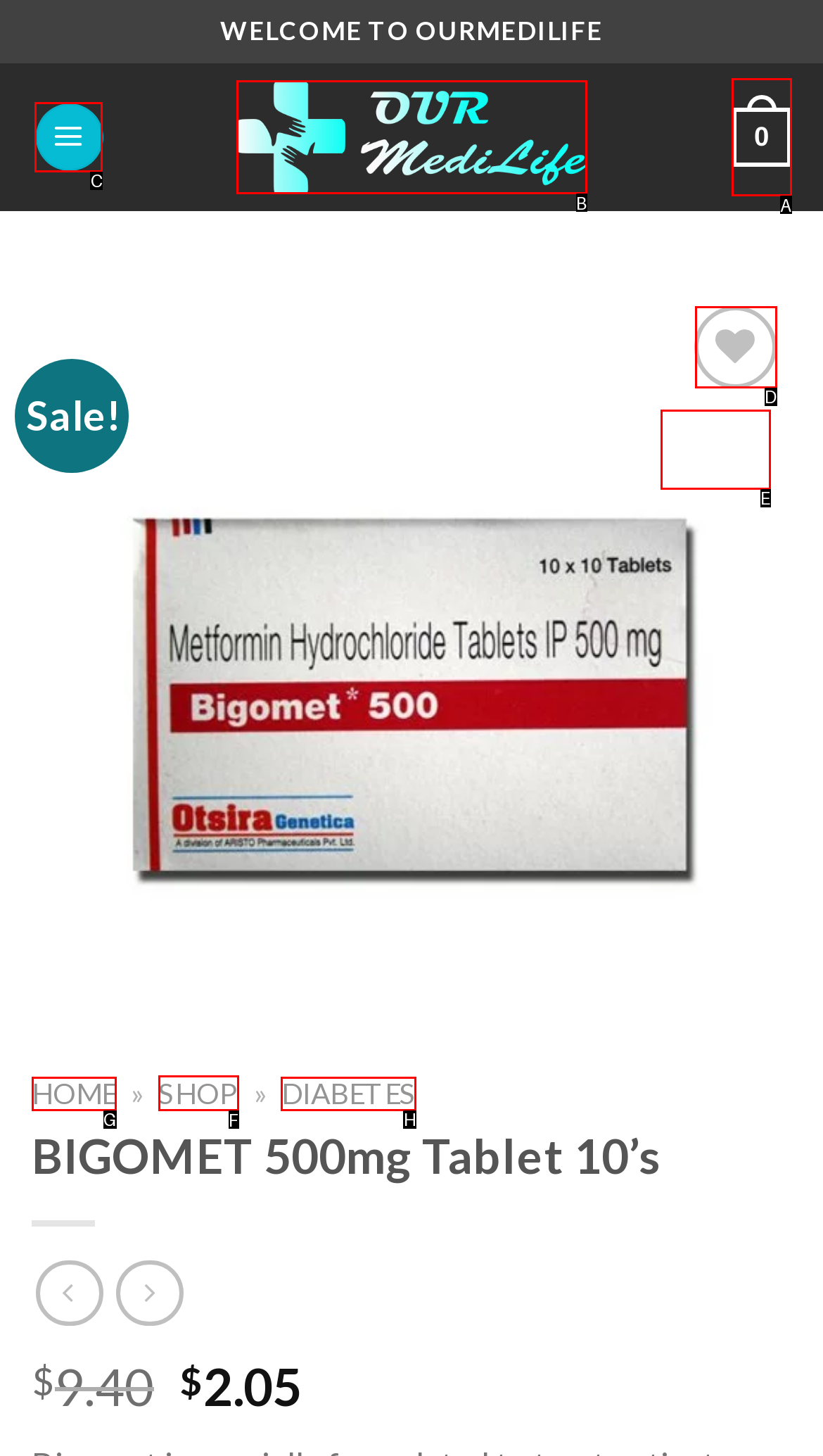Tell me which one HTML element I should click to complete the following task: Click on the 'SHOP' link Answer with the option's letter from the given choices directly.

F